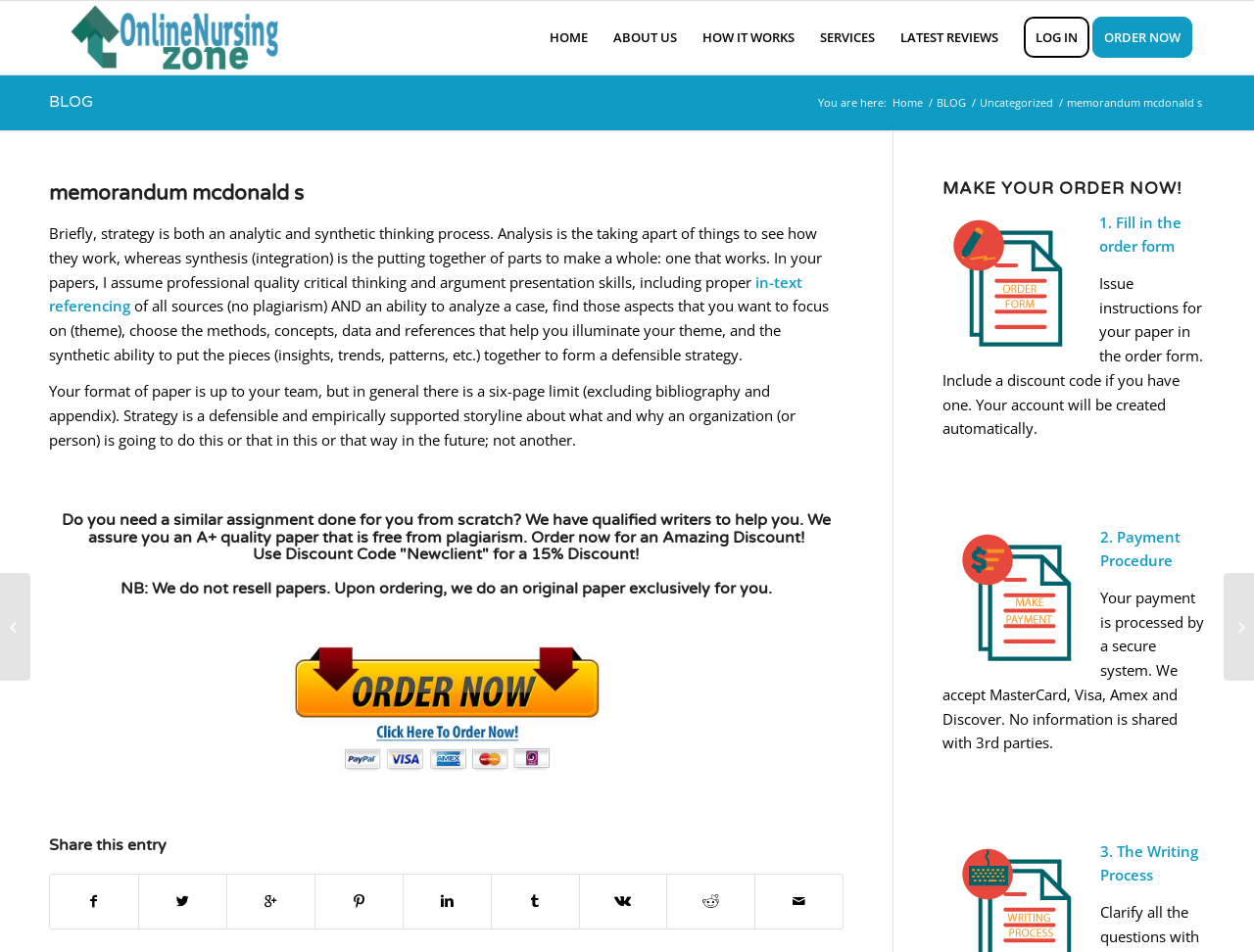Determine the main headline from the webpage and extract its text.

memorandum mcdonald s